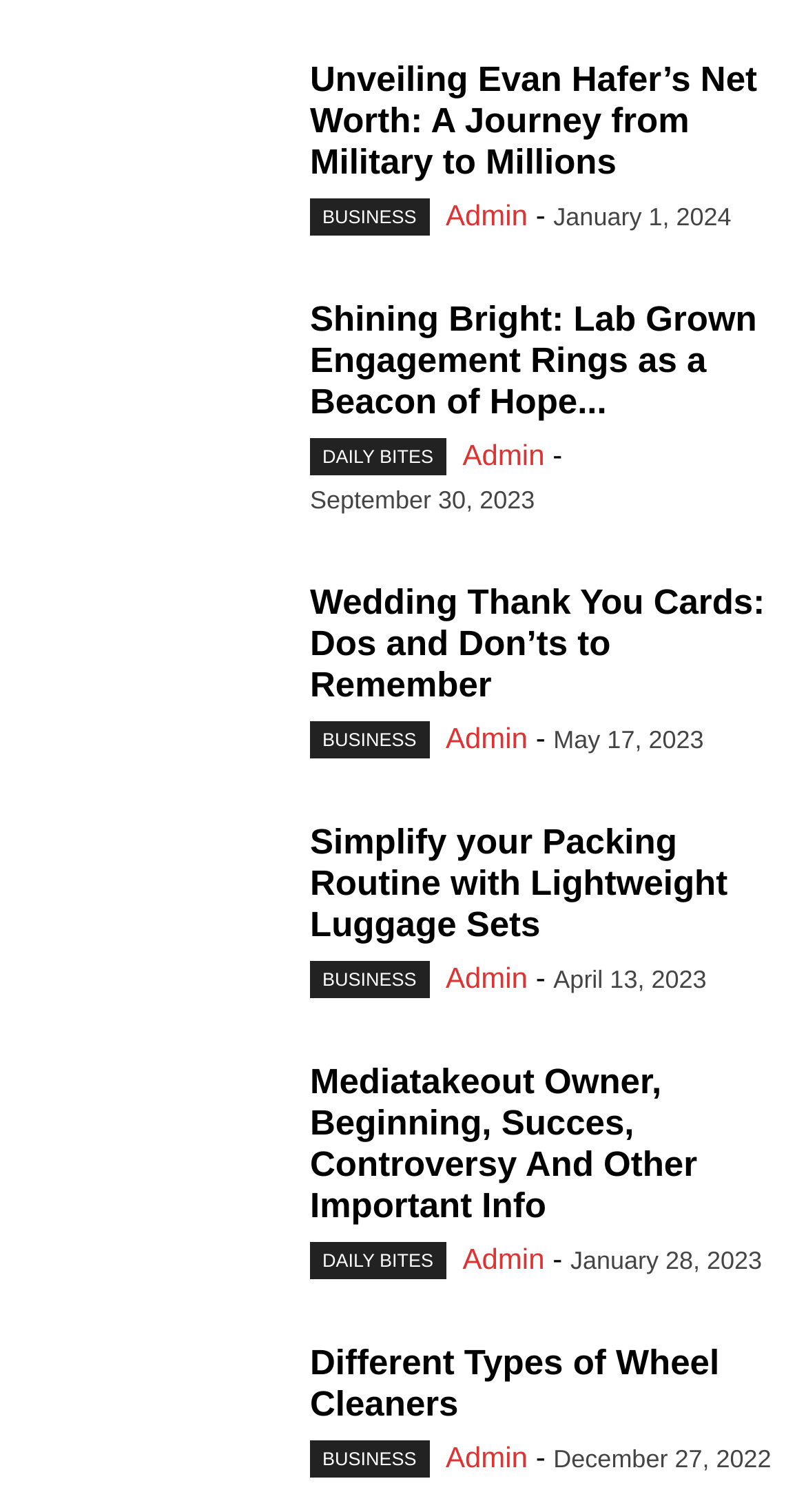Can you determine the bounding box coordinates of the area that needs to be clicked to fulfill the following instruction: "Learn about Wedding Thank You Cards: Dos and Don’ts to Remember"?

[0.038, 0.385, 0.346, 0.507]